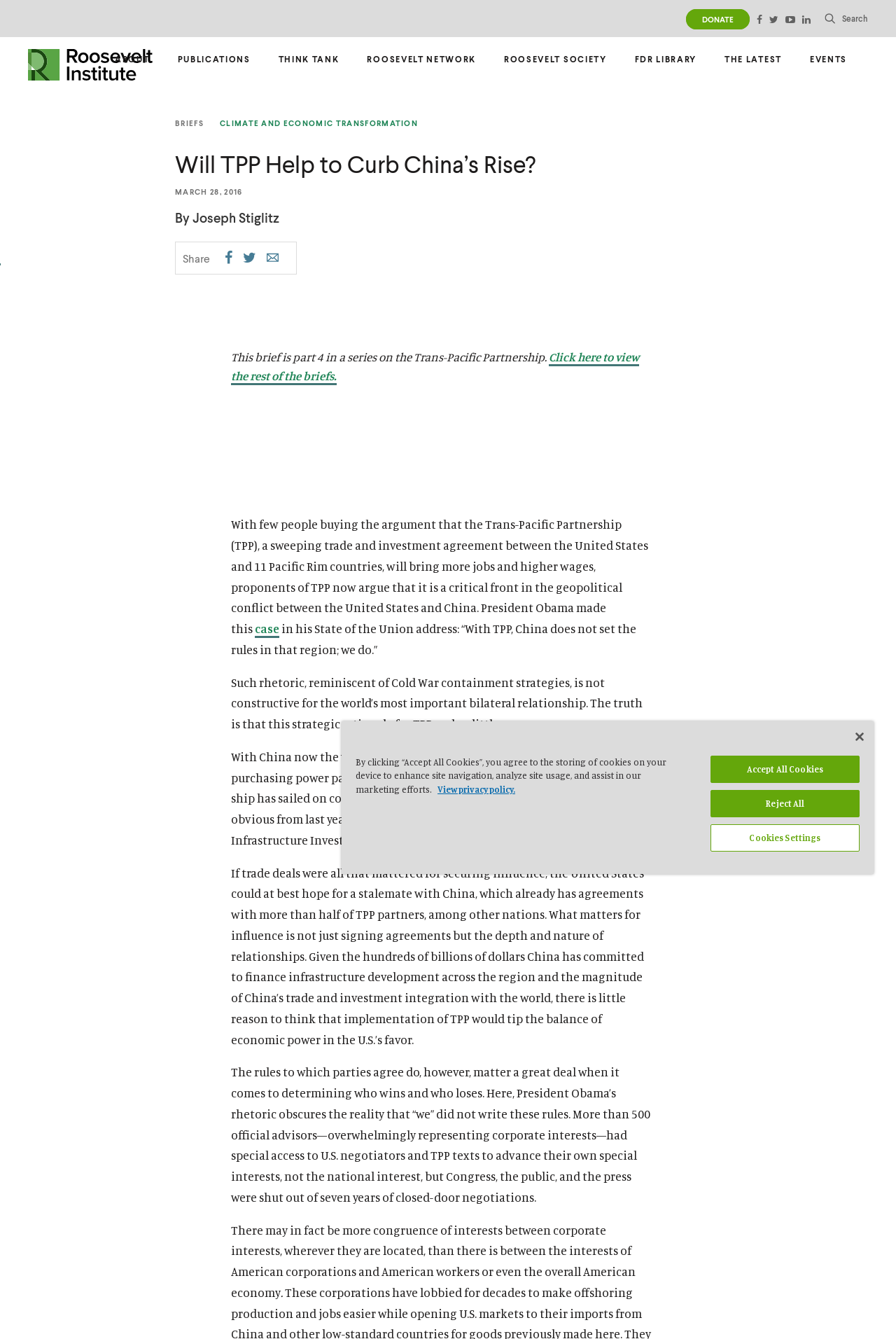What can you do with this page?
Answer with a single word or short phrase according to what you see in the image.

Share on Facebook, Twitter, or via Email